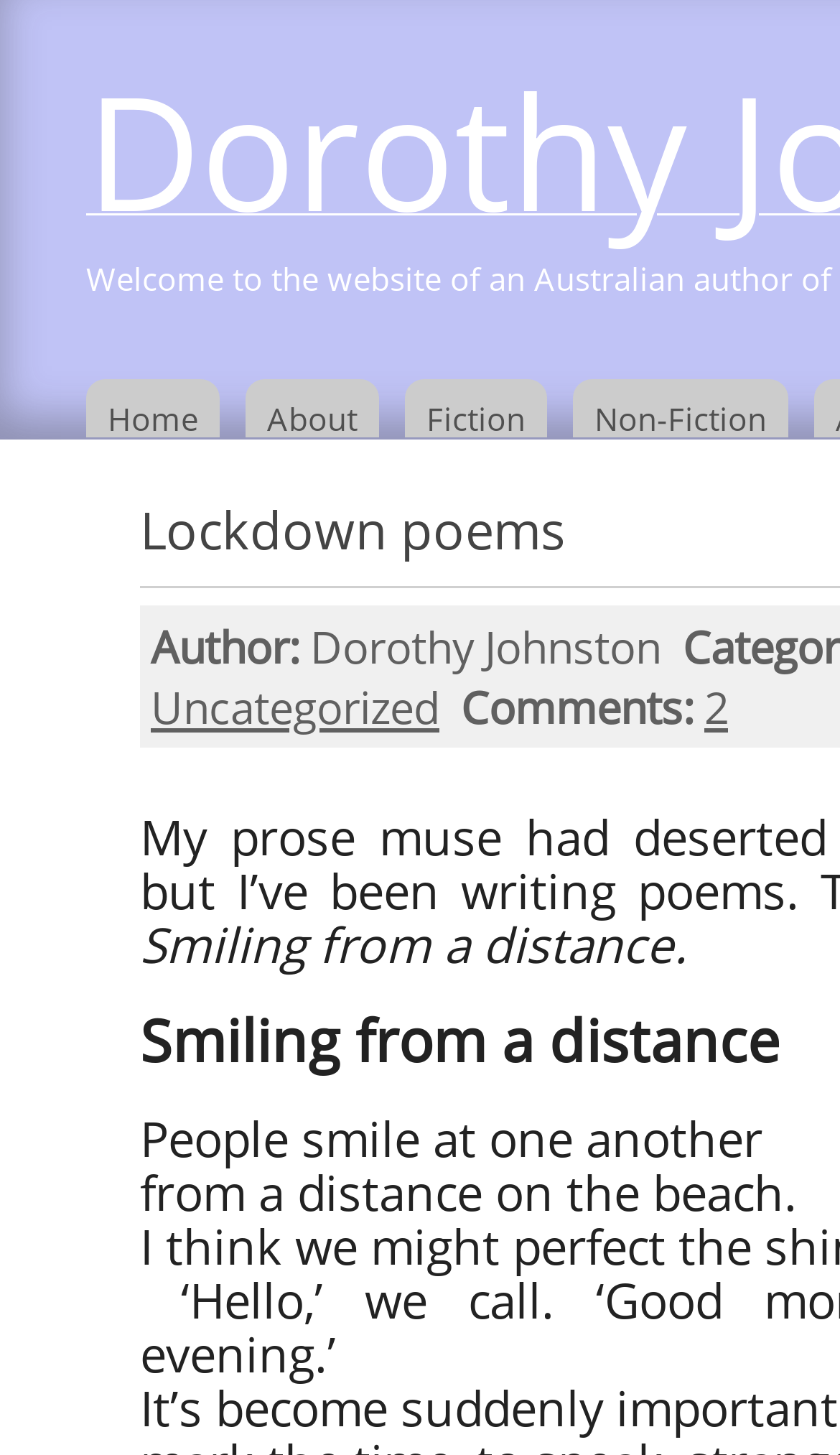Based on the image, please elaborate on the answer to the following question:
What is the theme of the poem?

The theme of the poem can be inferred from the static text elements 'People smile at one another' and 'from a distance on the beach.' which suggest that the poem is about people smiling at each other from a distance.